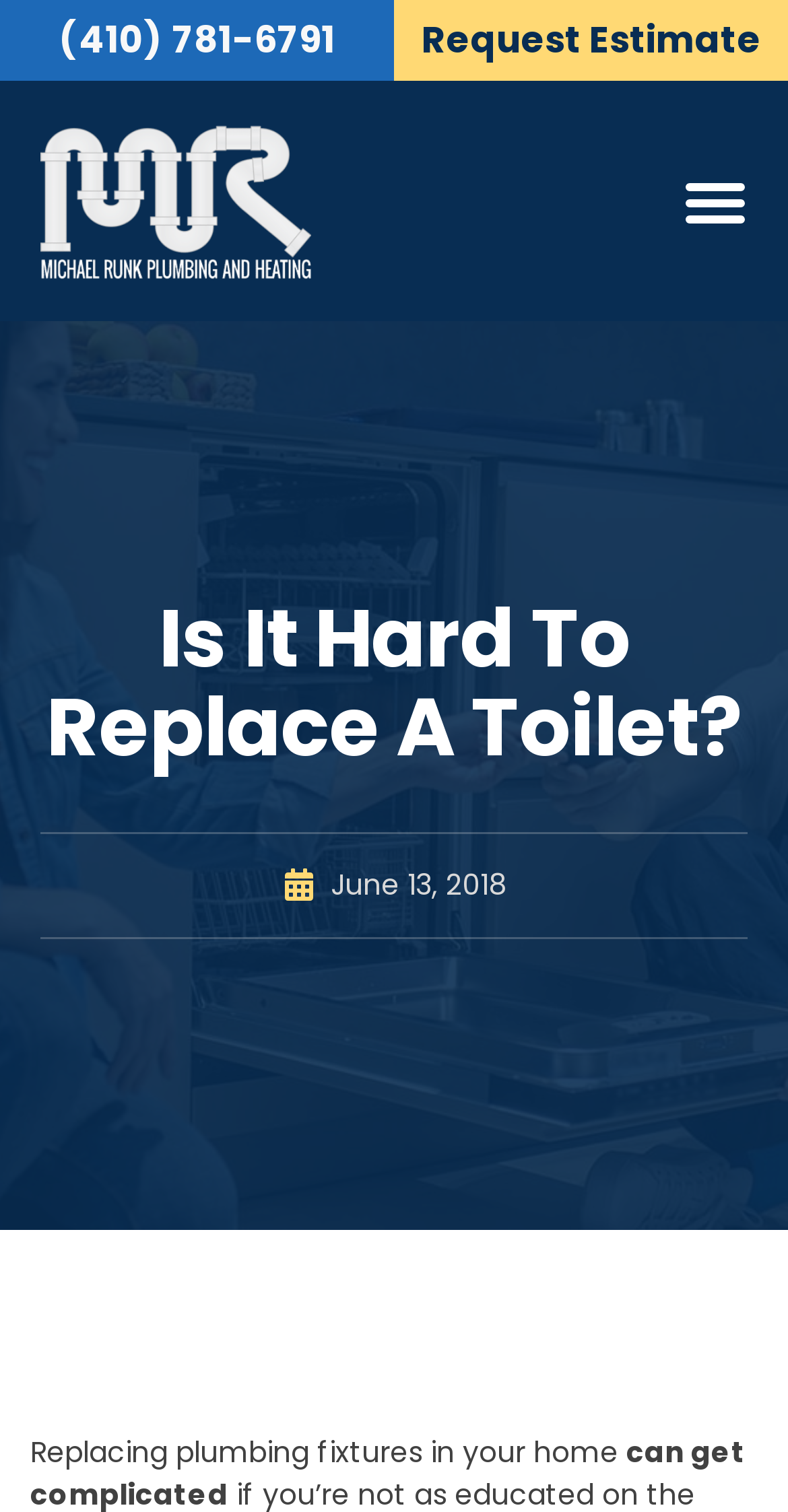Ascertain the bounding box coordinates for the UI element detailed here: "(410) 781-6791". The coordinates should be provided as [left, top, right, bottom] with each value being a float between 0 and 1.

[0.026, 0.013, 0.474, 0.04]